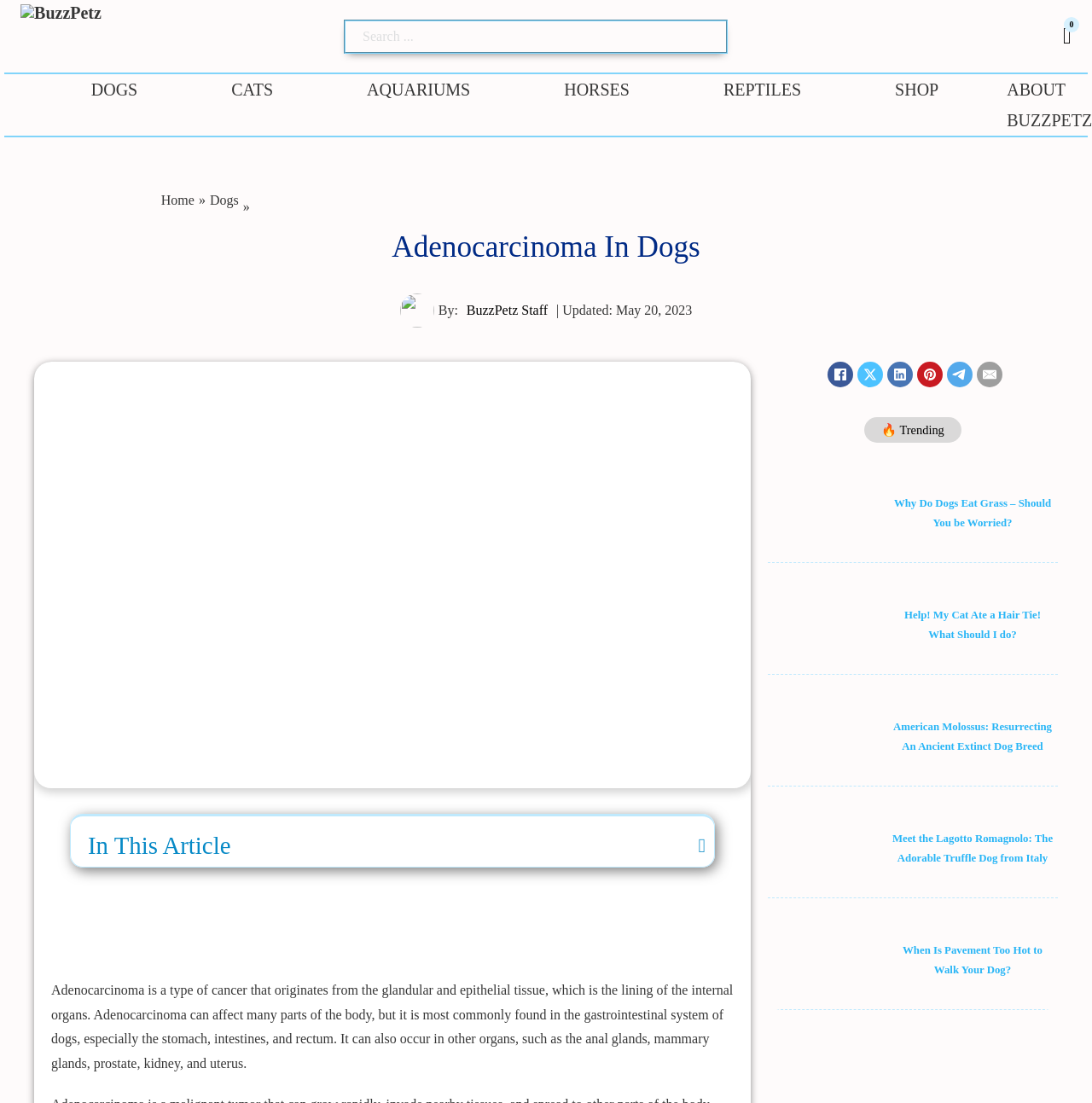Please identify the bounding box coordinates of the region to click in order to complete the given instruction: "Search for something". The coordinates should be four float numbers between 0 and 1, i.e., [left, top, right, bottom].

[0.315, 0.017, 0.666, 0.048]